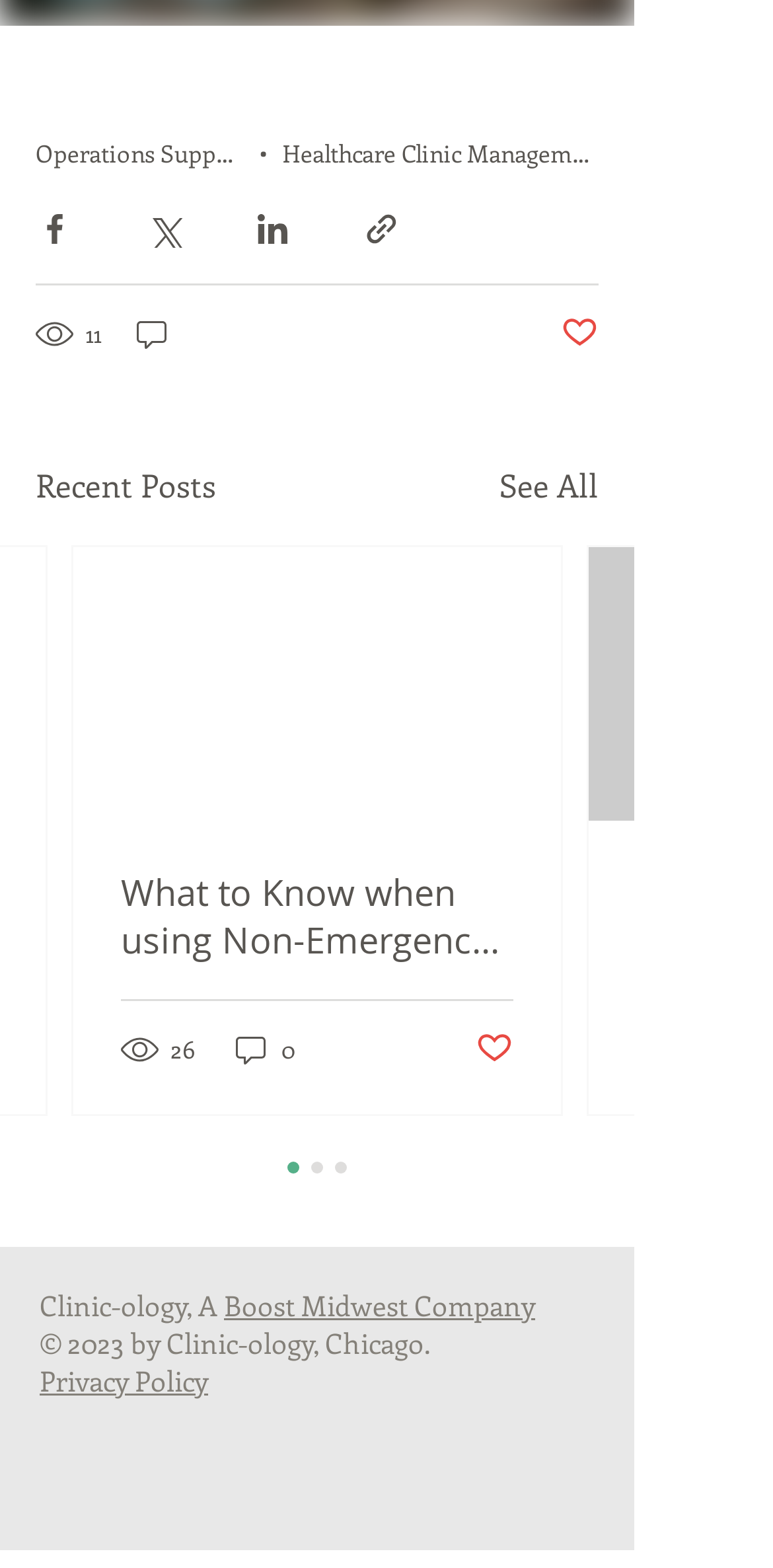Determine the bounding box coordinates of the section to be clicked to follow the instruction: "Visit the Boost Midwest Company website". The coordinates should be given as four float numbers between 0 and 1, formatted as [left, top, right, bottom].

[0.29, 0.821, 0.692, 0.845]